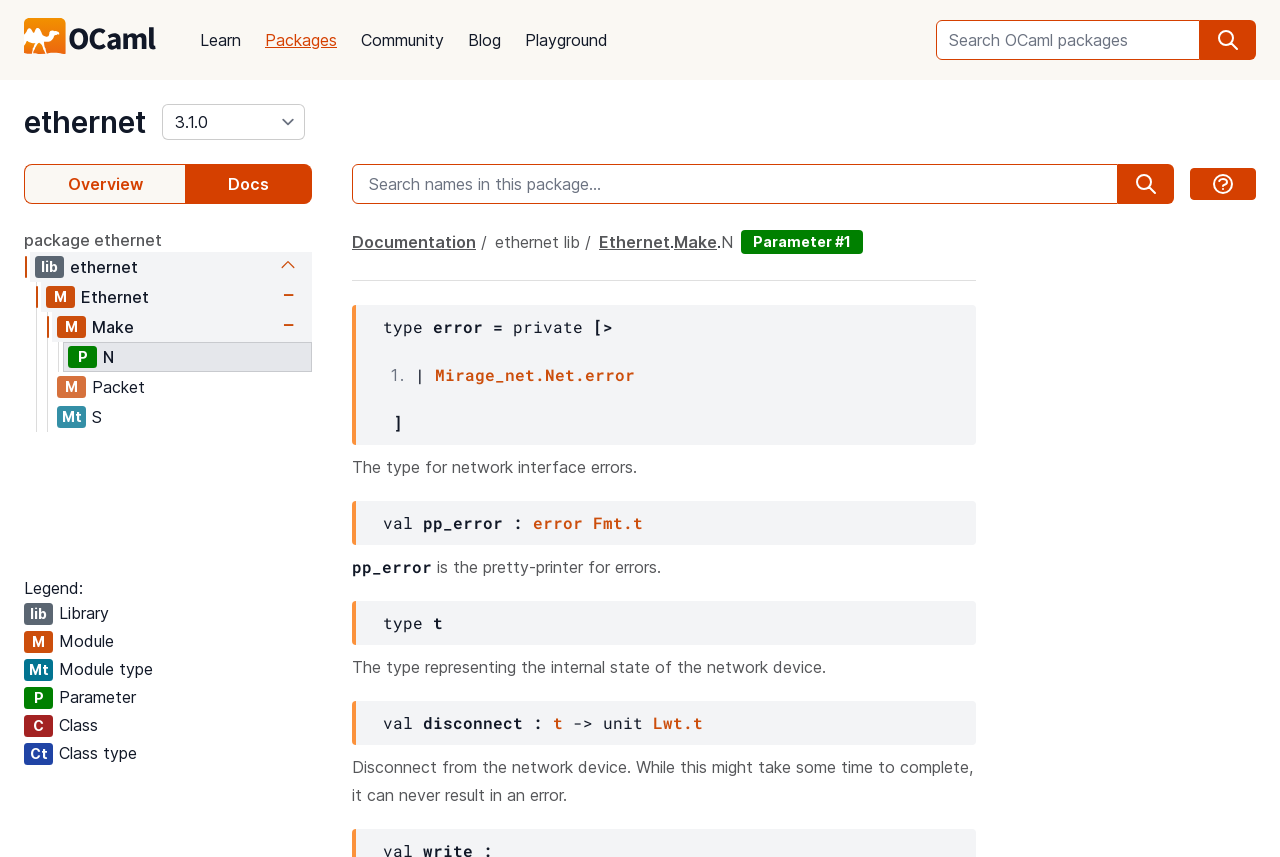Give a one-word or short-phrase answer to the following question: 
What is the purpose of the 'disconnect' function?

Disconnect from the network device